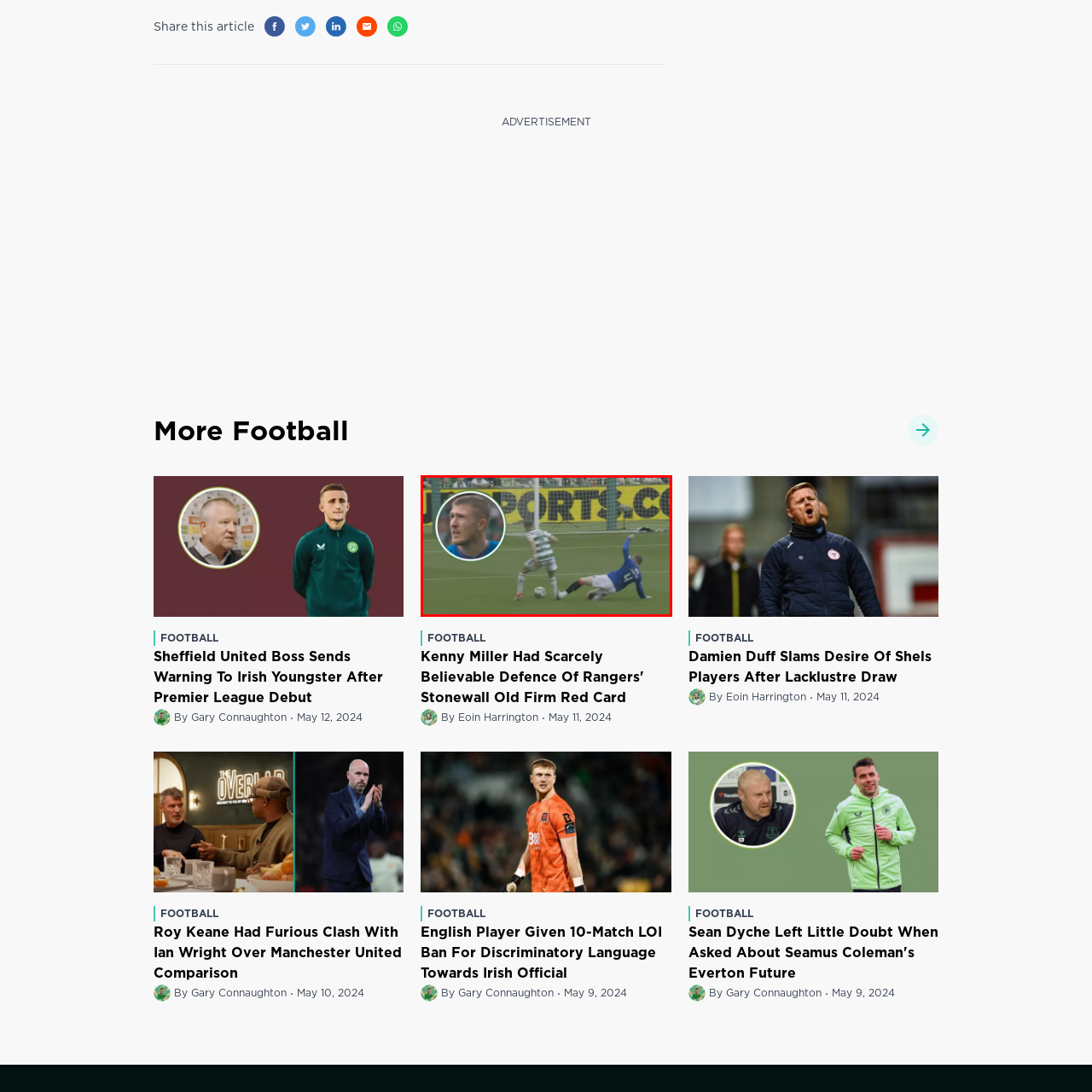Thoroughly describe the scene captured inside the red-bordered image.

In a dramatic moment captured on the pitch, a player from Celtic is seen executing a swift maneuver as he evades a tackle from a Rangers goalkeeper, who is sprawled on the ground after making a desperate attempt to block the play. The intensity of the match is heightened by the player’s determined expression, framed in an inset circle on the left, capturing the focus and pressure of the situation. This image encapsulates the fierce rivalry and high stakes of the game, showcasing the skillful play and competitive spirit that defines these iconic football teams.